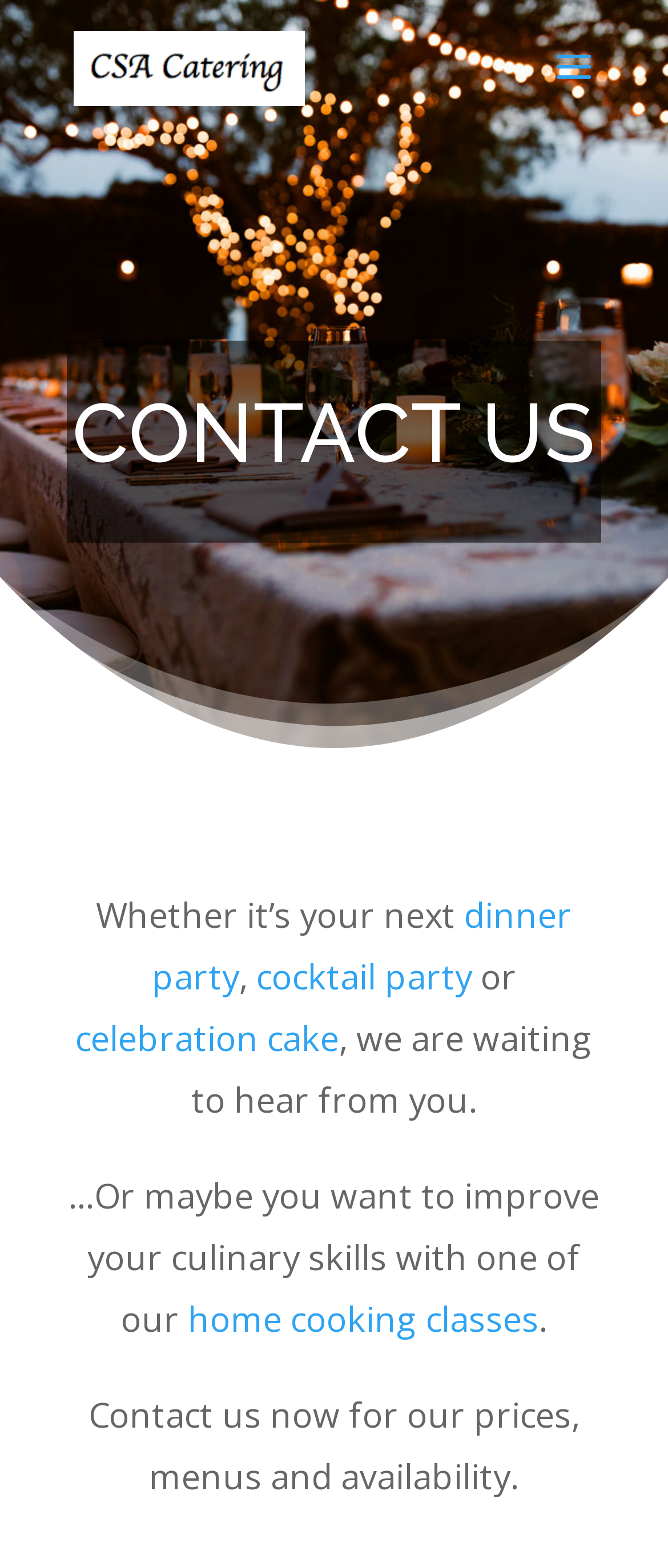Detail the webpage's structure and highlights in your description.

The webpage is about CSA Catering's contact information. At the top, there is a logo image of CSA Catering, accompanied by a link with the same name. Below the logo, a prominent heading "CONTACT US" is displayed. 

The main content of the page is divided into two paragraphs. The first paragraph starts with the text "Whether it’s your next" and continues with links to different types of events, such as "dinner party", "cocktail party", and "celebration cake", separated by commas. The paragraph ends with the text "we are waiting to hear from you."

The second paragraph begins with the text "…Or maybe you want to improve your culinary skills with one of our" and includes a link to "home cooking classes". This paragraph concludes with a call-to-action, encouraging visitors to "Contact us now for our prices, menus and availability."